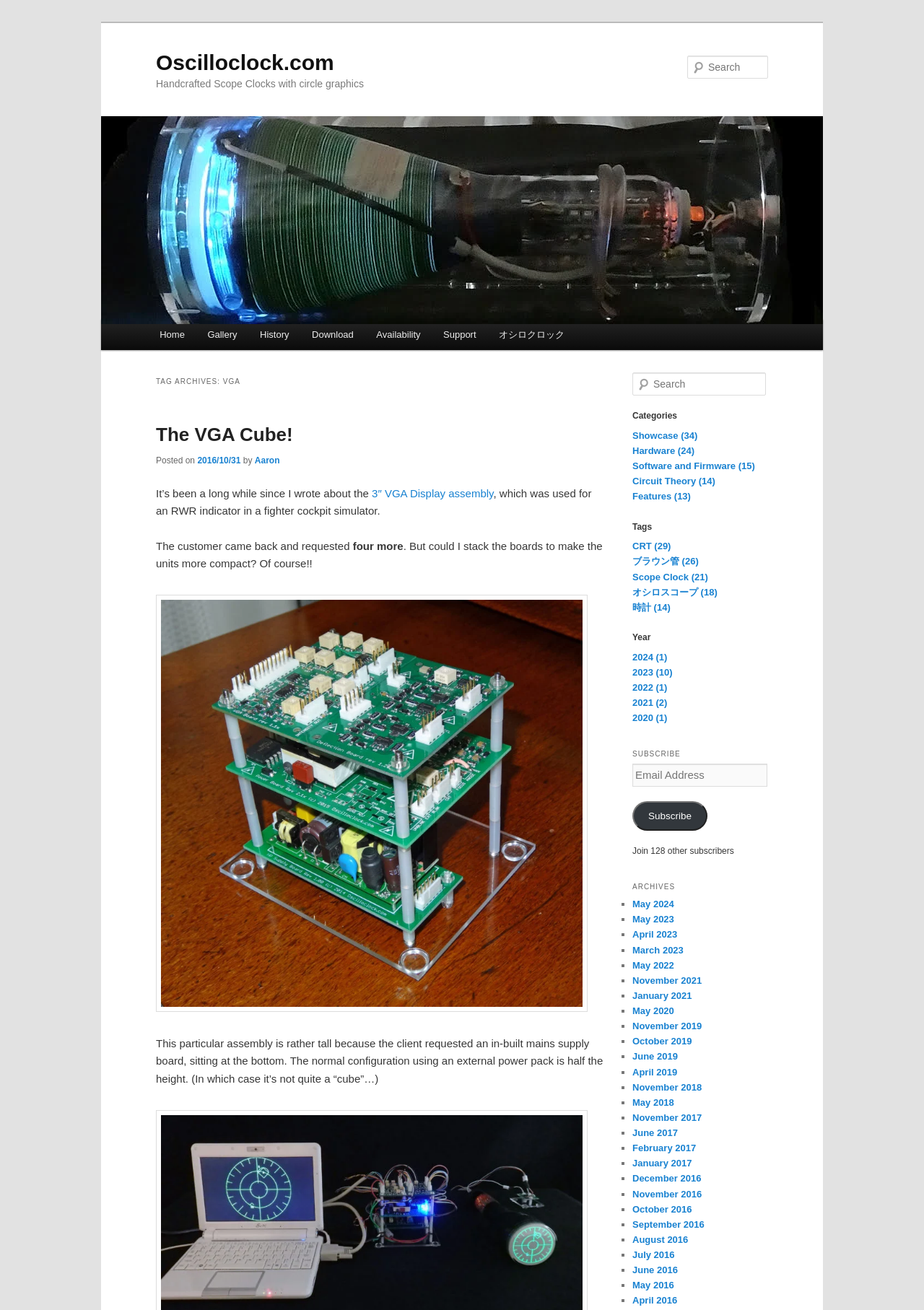Locate the bounding box coordinates of the area you need to click to fulfill this instruction: 'Go to the home page'. The coordinates must be in the form of four float numbers ranging from 0 to 1: [left, top, right, bottom].

[0.16, 0.243, 0.212, 0.267]